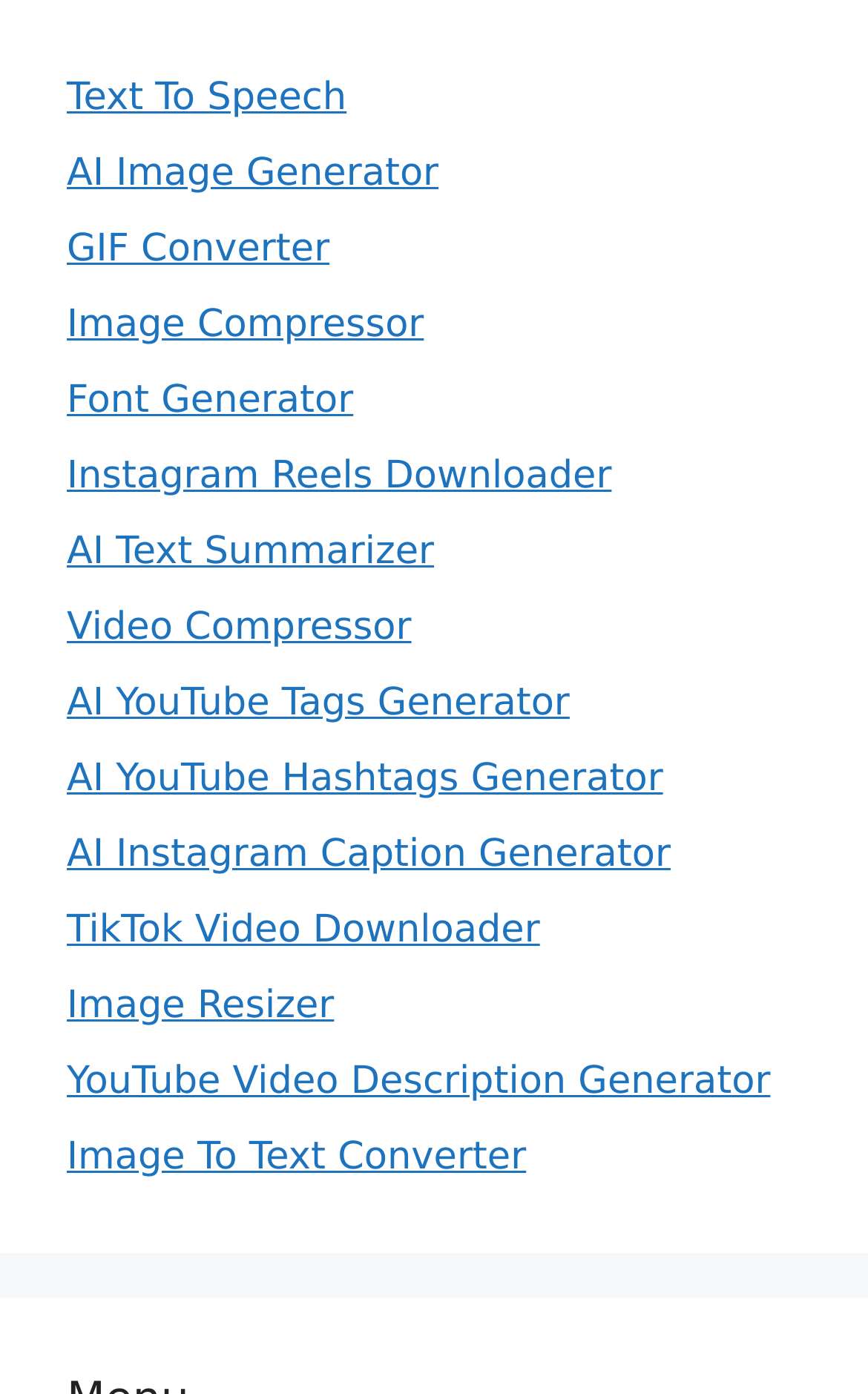Please determine the bounding box coordinates for the UI element described as: "Video Compressor".

[0.077, 0.434, 0.474, 0.466]